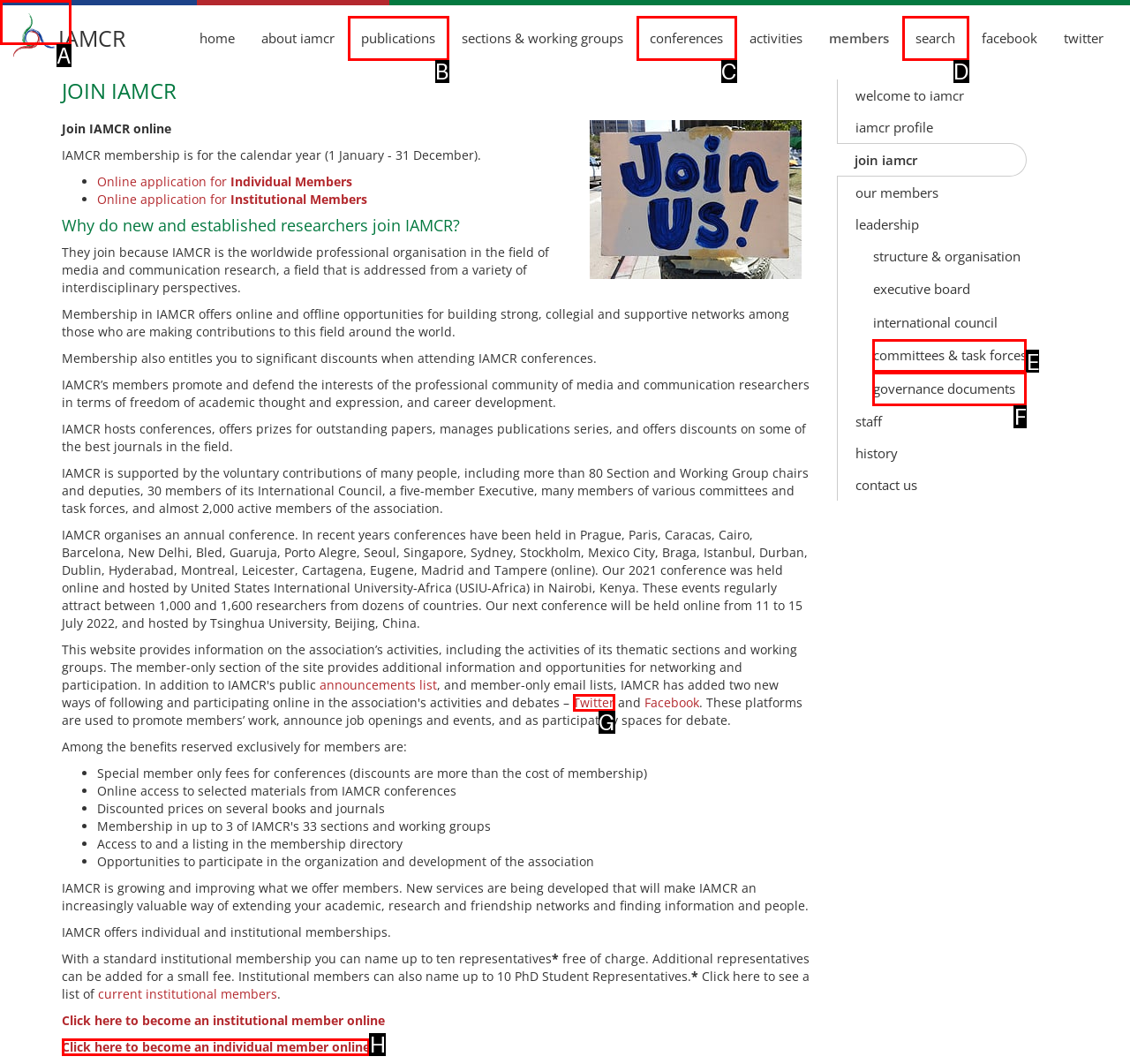What option should I click on to execute the task: Become an individual member online? Give the letter from the available choices.

H